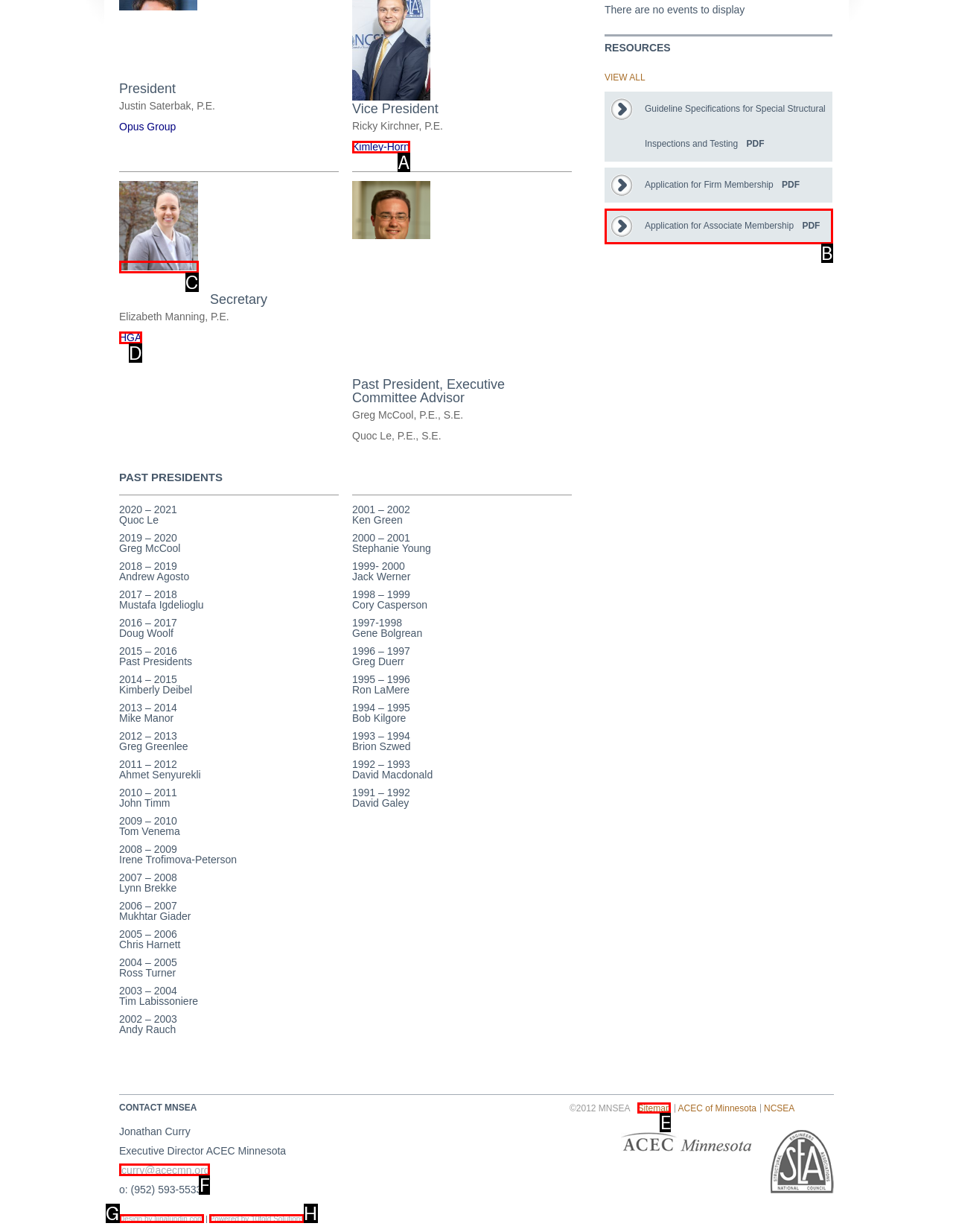Identify the HTML element that corresponds to the description: Application for Associate Membership PDF Provide the letter of the matching option directly from the choices.

B